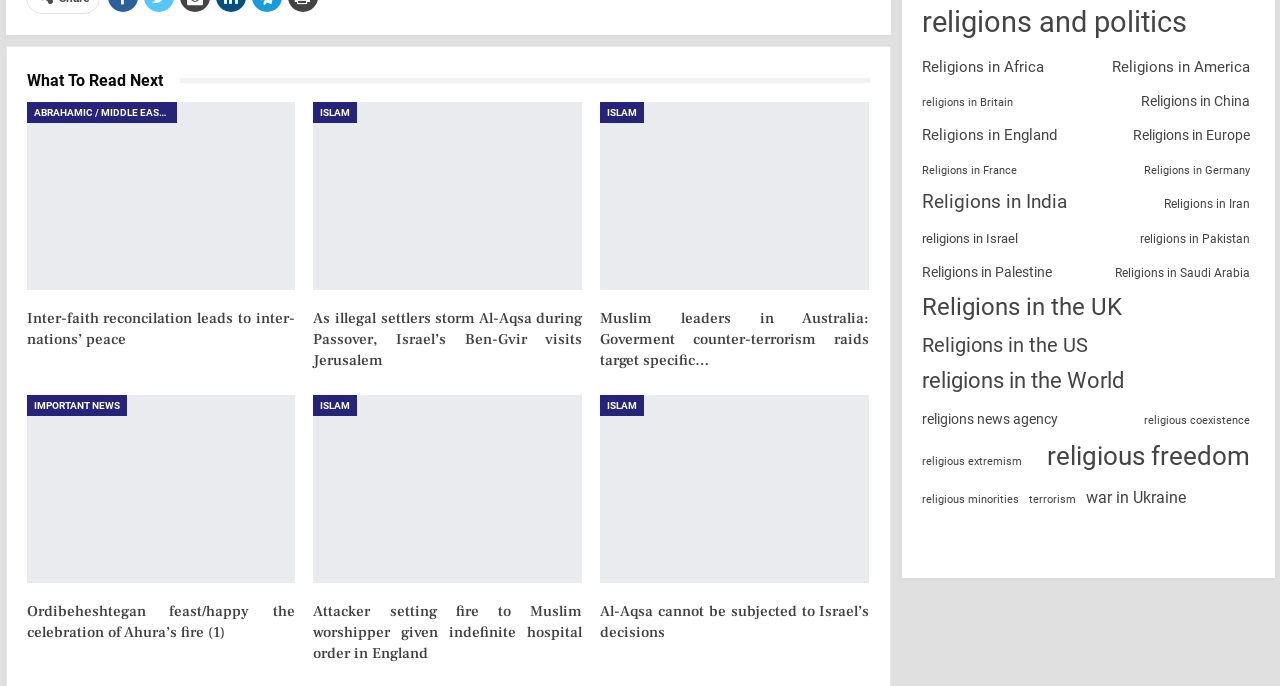Answer the following inquiry with a single word or phrase:
How many items are in the 'Religions in the UK' category?

134 items